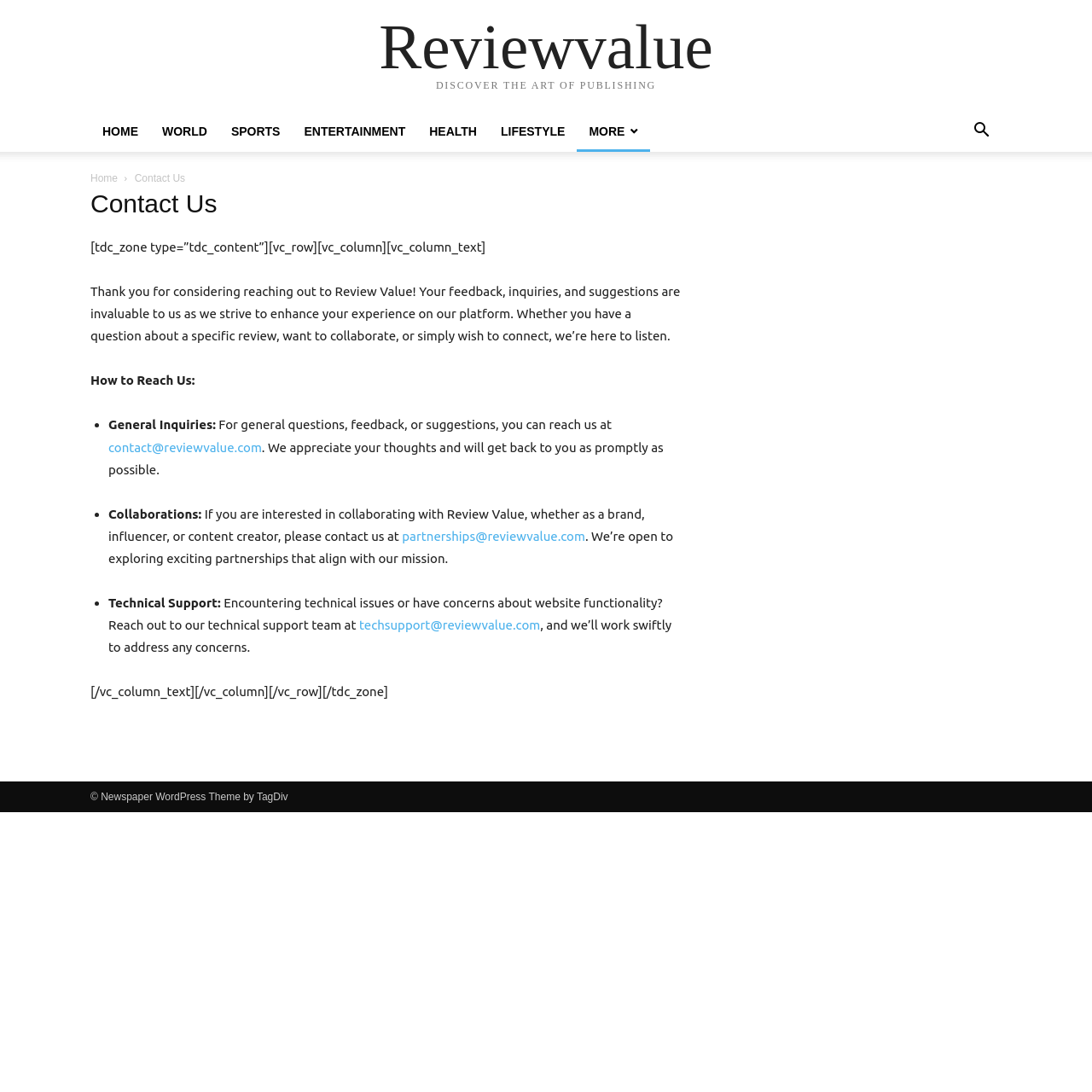Can you specify the bounding box coordinates of the area that needs to be clicked to fulfill the following instruction: "Click on the 'MORE' link"?

[0.528, 0.114, 0.596, 0.127]